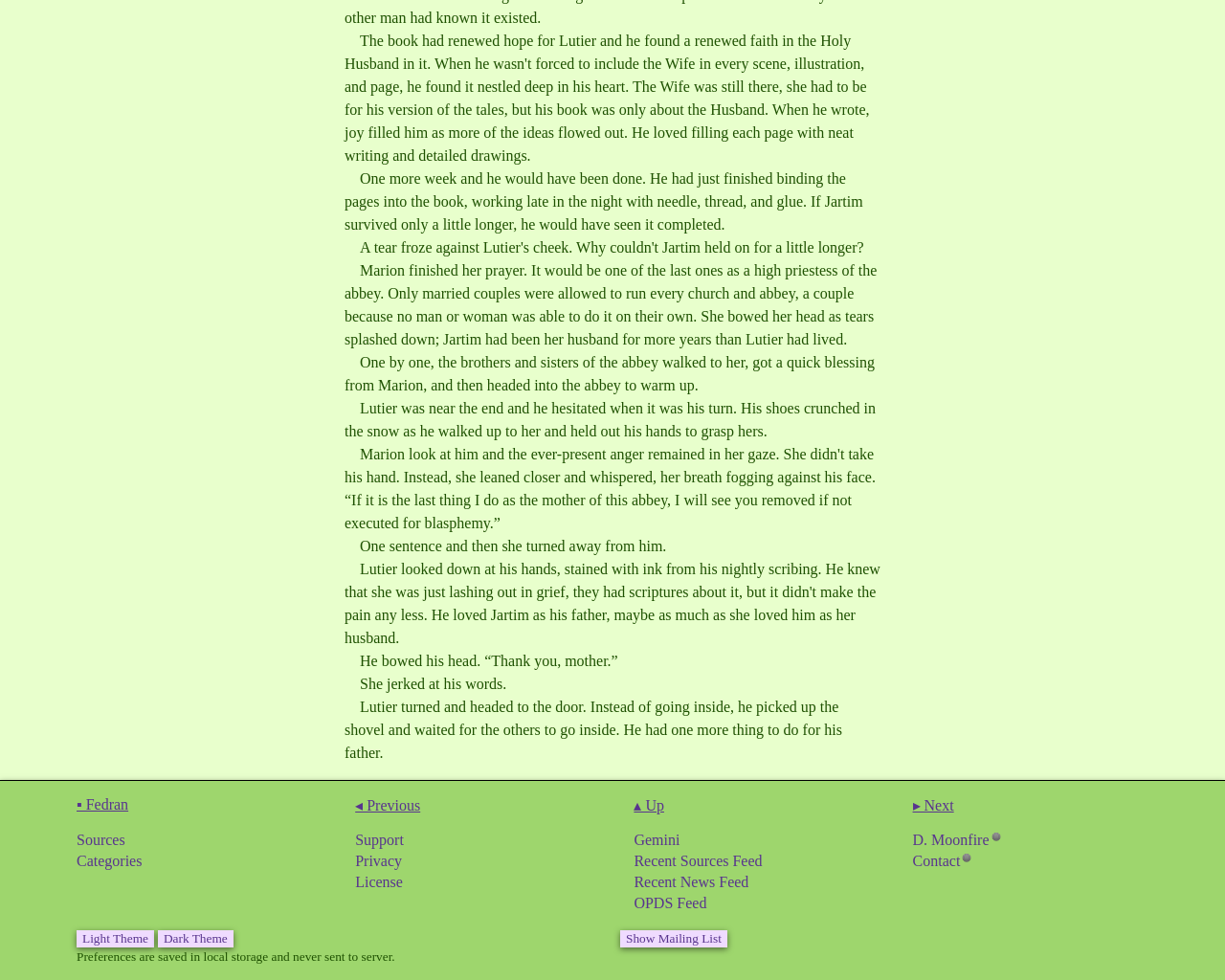Refer to the screenshot and answer the following question in detail:
What is Lutier doing for his father?

According to the text, Lutier has one more thing to do for his father, which is not specified, but he is waiting for the others to go inside before doing it.